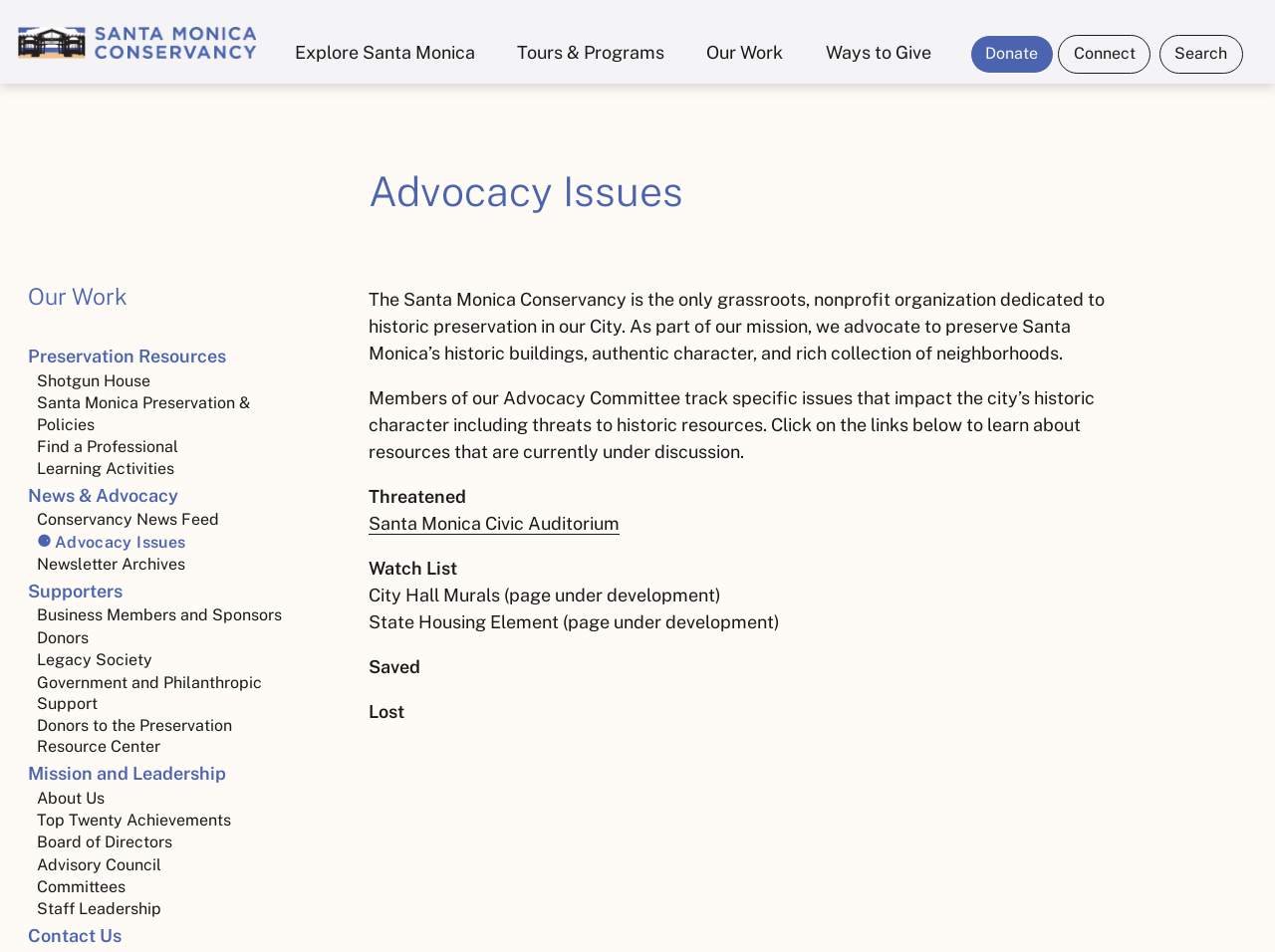Locate the bounding box coordinates of the element that should be clicked to fulfill the instruction: "Click Explore Santa Monica".

[0.231, 0.044, 0.372, 0.068]